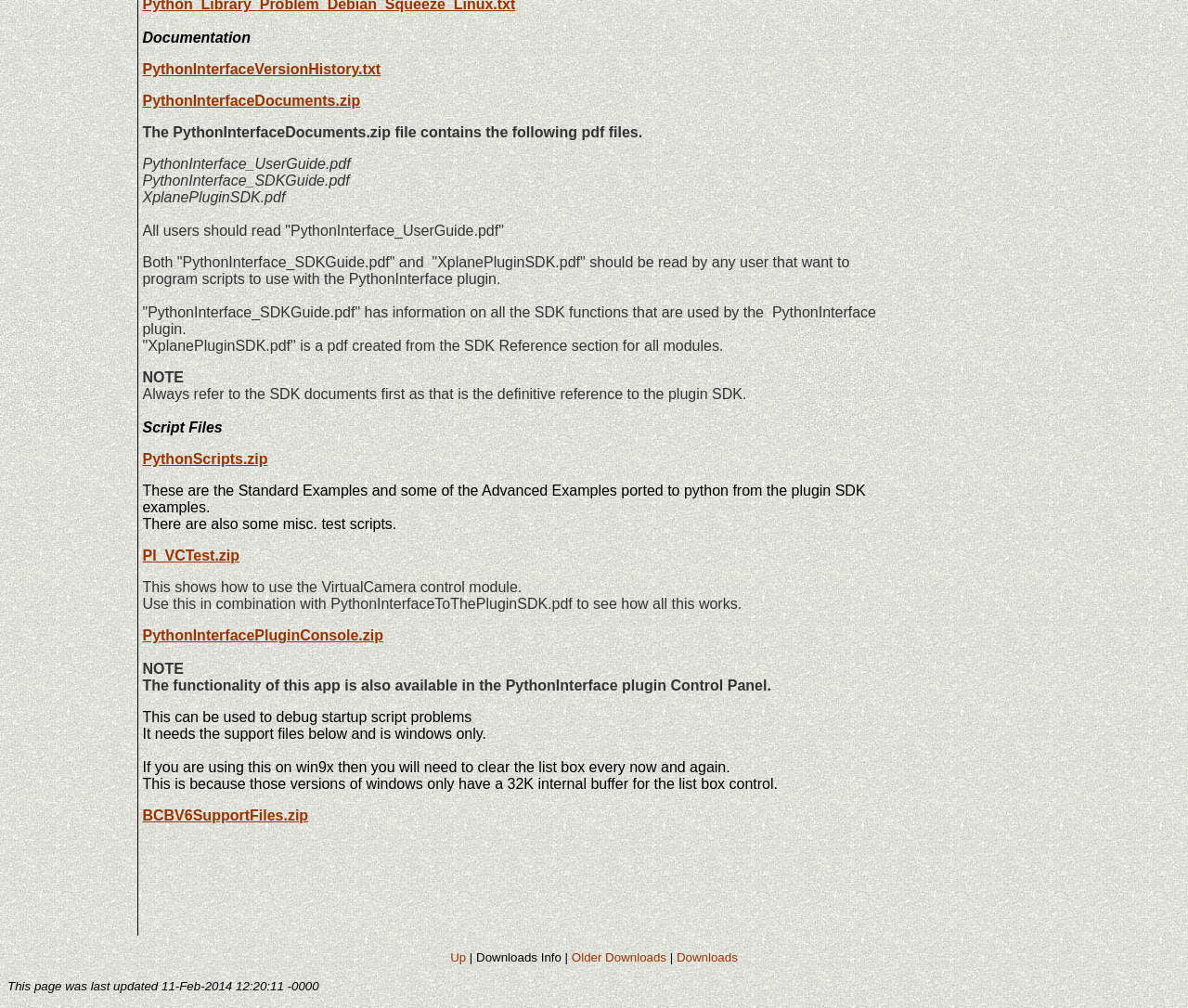Mark the bounding box of the element that matches the following description: "Older Downloads".

[0.481, 0.943, 0.561, 0.957]